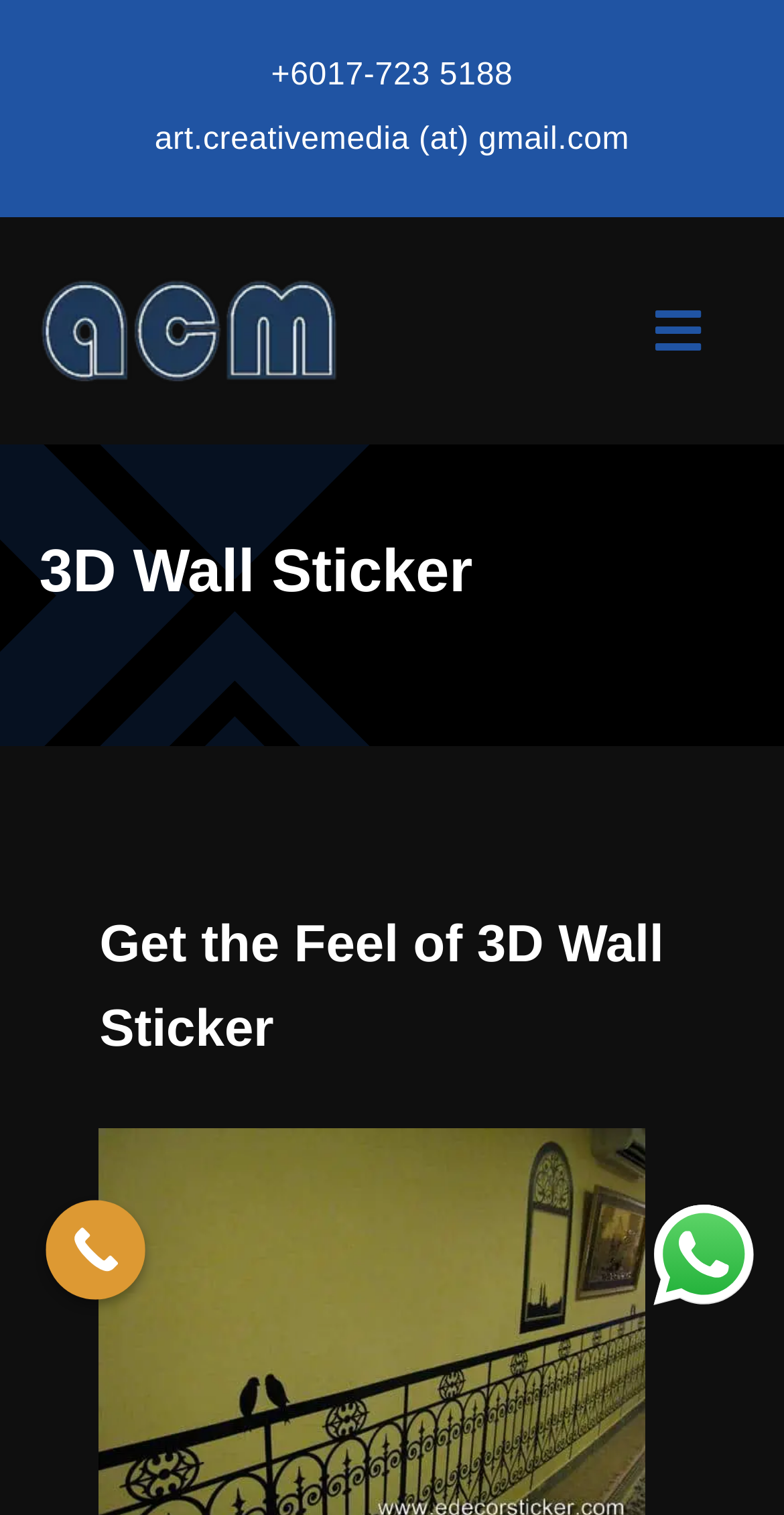Provide a short answer to the following question with just one word or phrase: What is the main category of the products offered on this webpage?

3D Wall Sticker